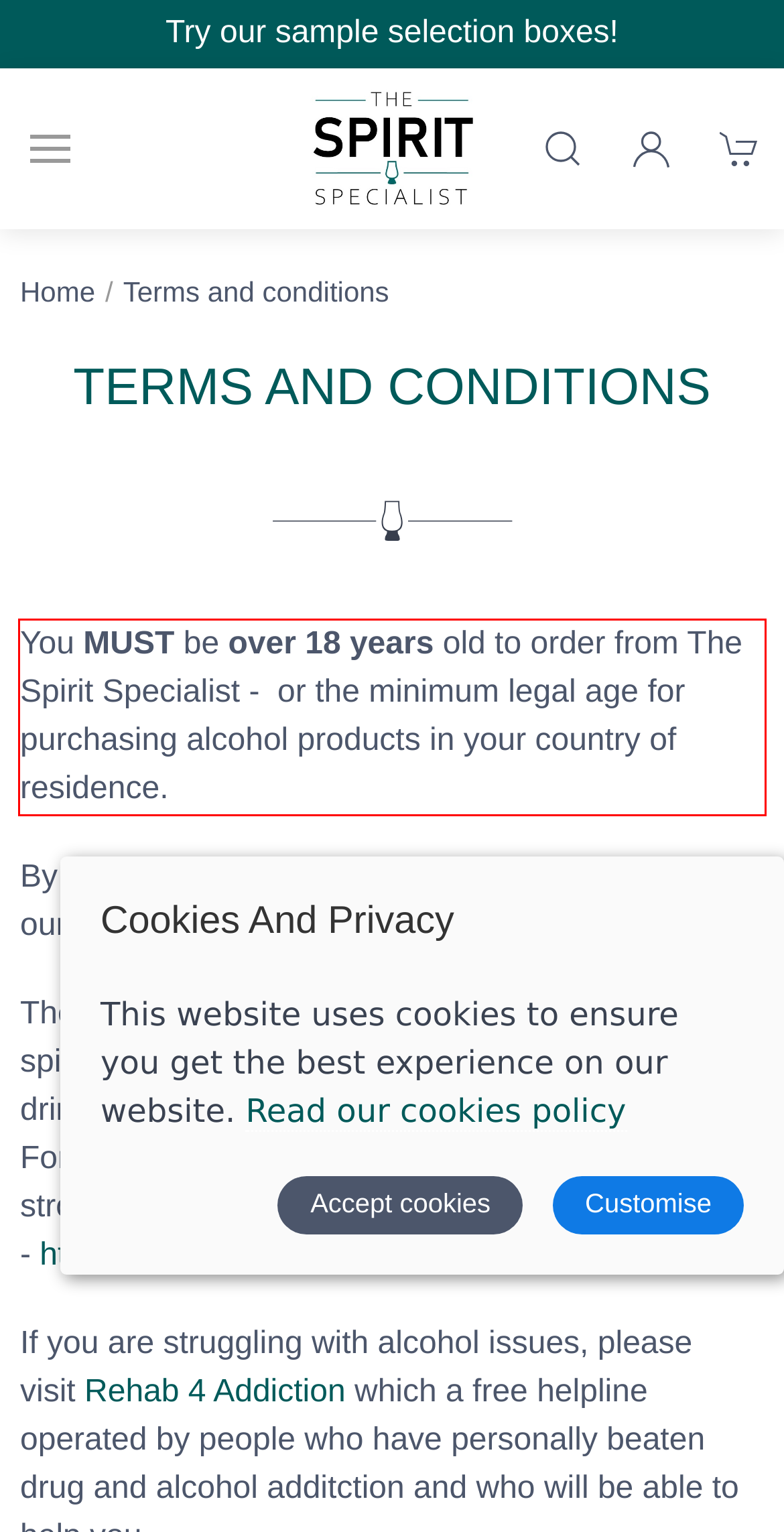Please identify and extract the text content from the UI element encased in a red bounding box on the provided webpage screenshot.

You MUST be over 18 years old to order from The Spirit Specialist - or the minimum legal age for purchasing alcohol products in your country of residence.